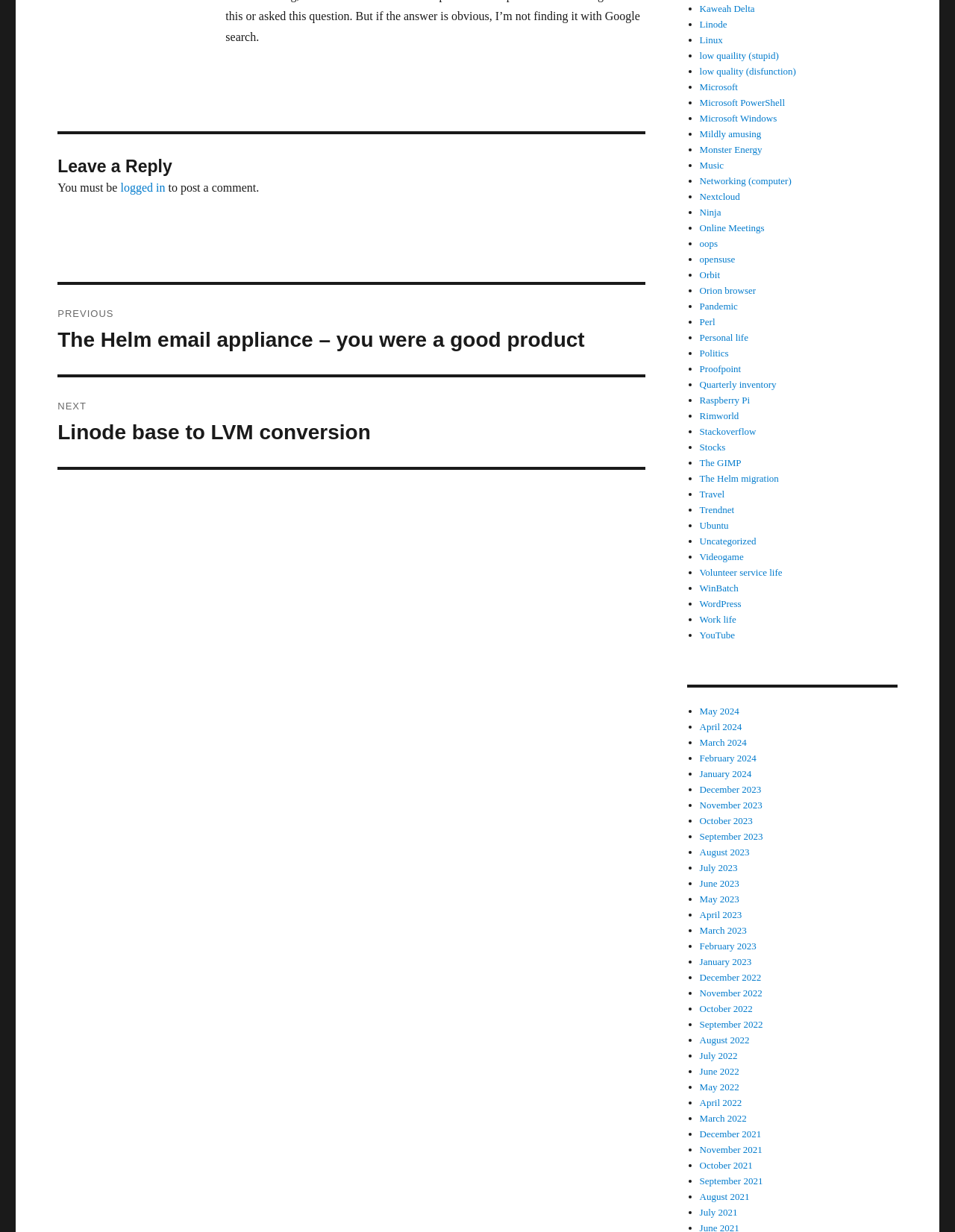Locate the bounding box coordinates of the clickable area to execute the instruction: "Click on 'Previous post: The Helm email appliance – you were a good product'". Provide the coordinates as four float numbers between 0 and 1, represented as [left, top, right, bottom].

[0.06, 0.231, 0.676, 0.304]